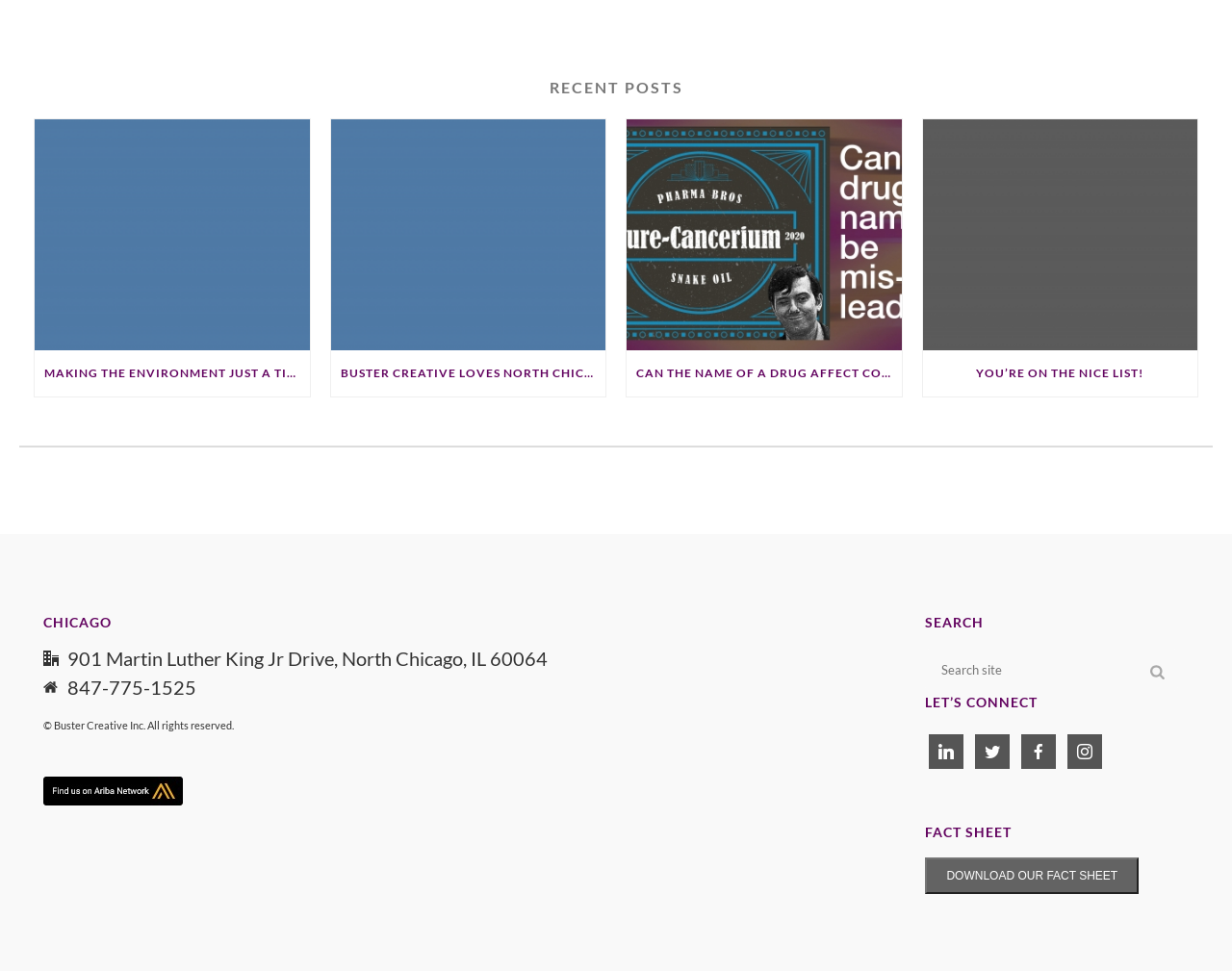Determine the bounding box coordinates for the element that should be clicked to follow this instruction: "Click on the 'Making the environment just a tiny bit better' article". The coordinates should be given as four float numbers between 0 and 1, in the format [left, top, right, bottom].

[0.028, 0.122, 0.251, 0.361]